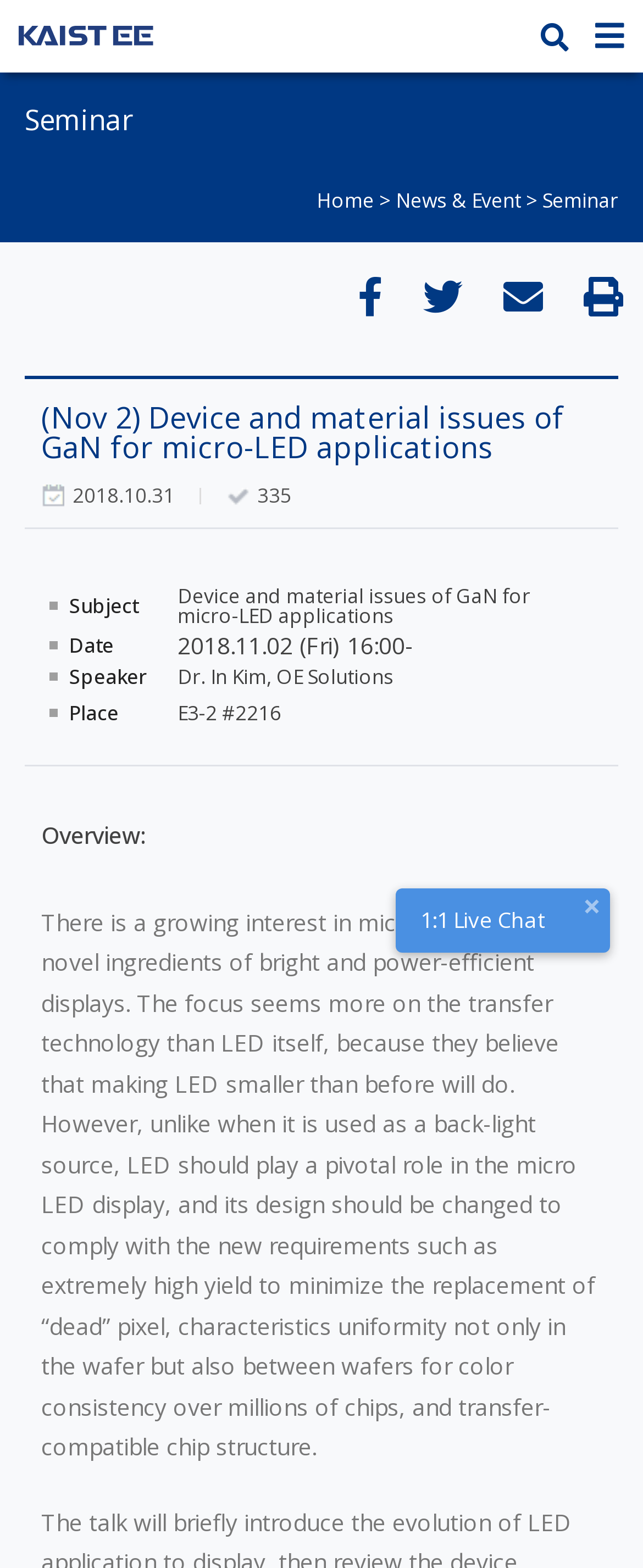Respond to the question below with a single word or phrase:
What is the date of the seminar?

2018.11.02